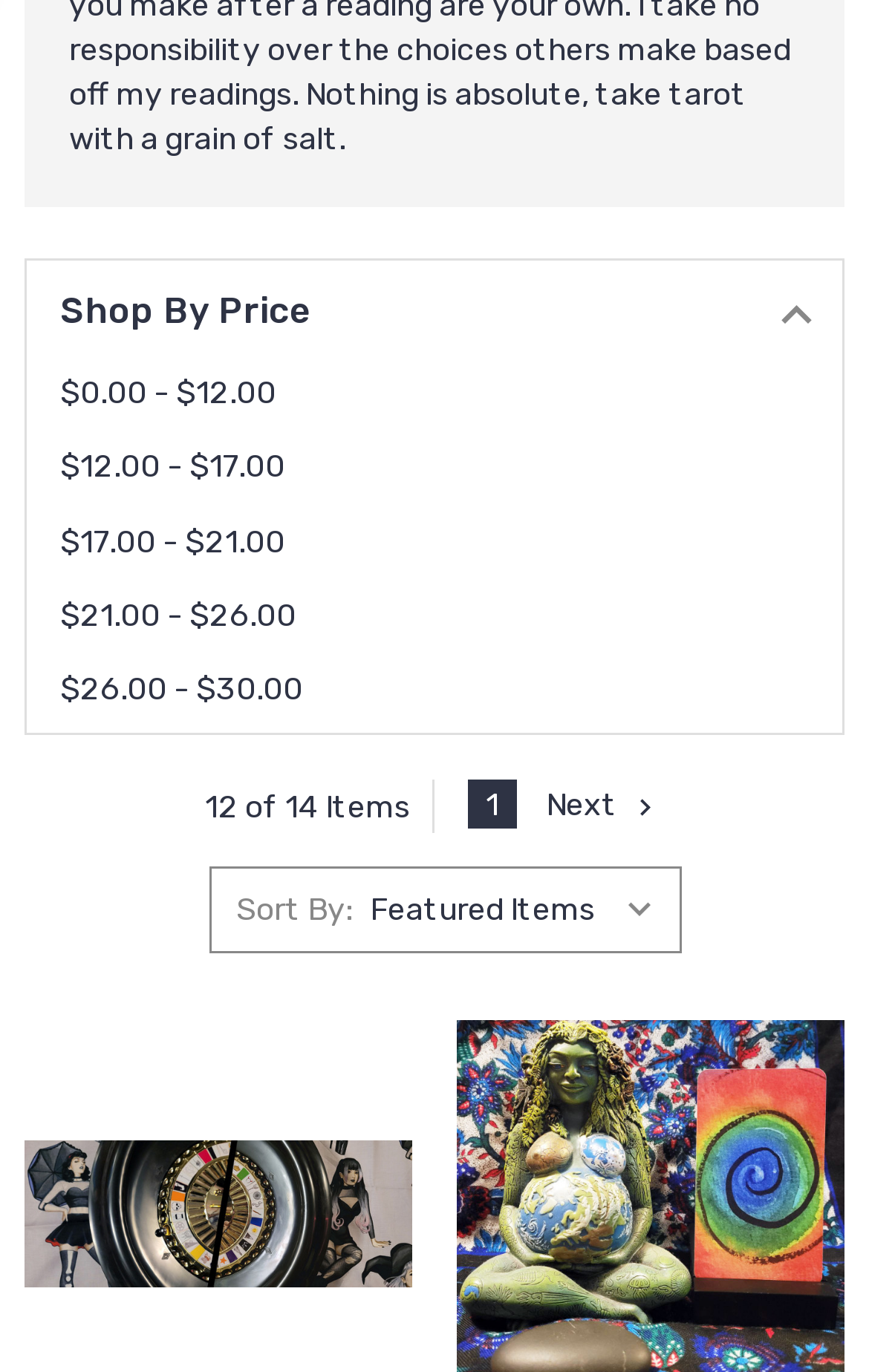What is the purpose of the combobox?
Kindly offer a detailed explanation using the data available in the image.

I examined the group element containing the combobox and found the text 'Sort By:' next to it, which suggests that the combobox is used to sort items by different criteria.